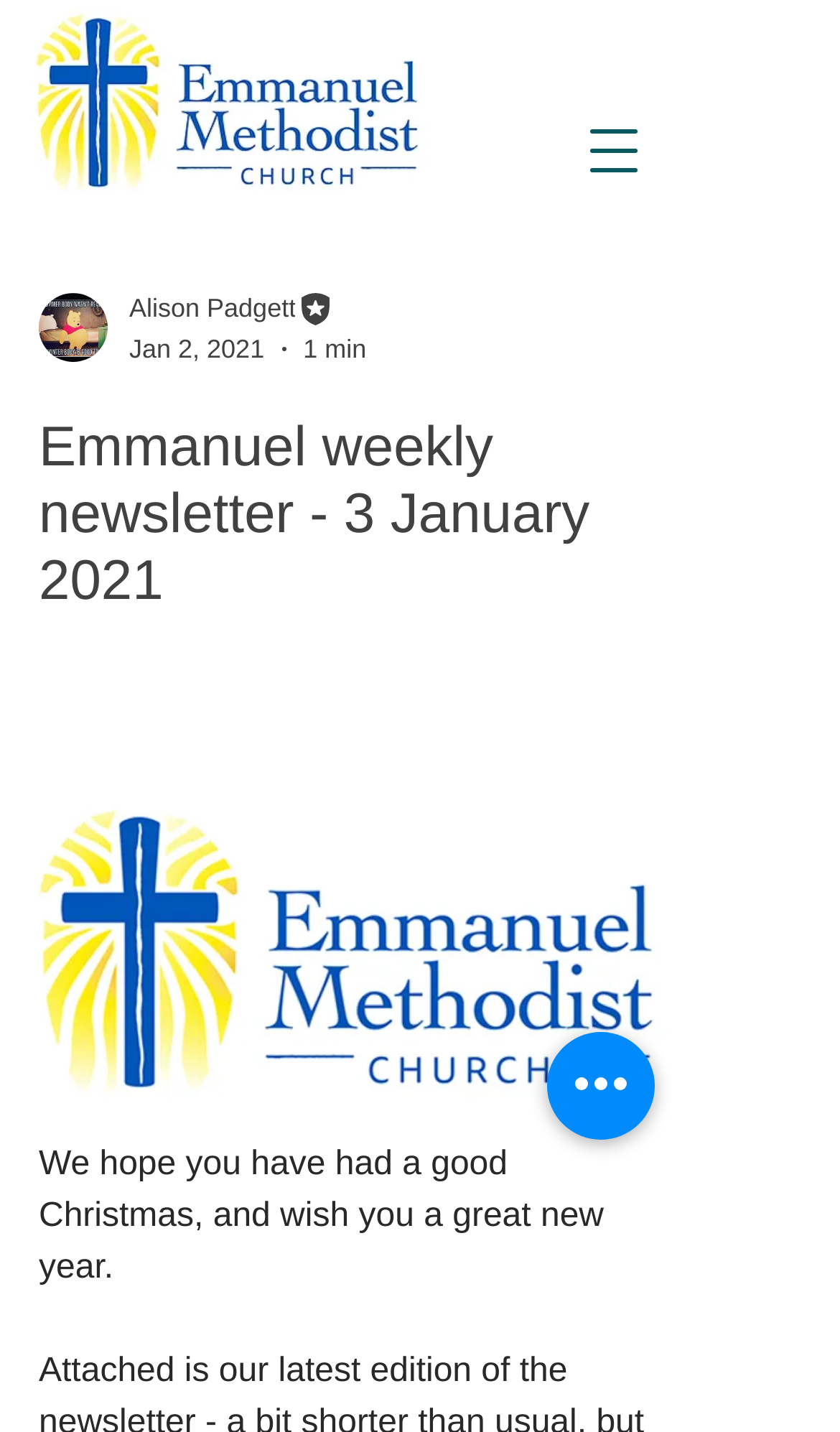What is the logo image file name?
Could you give a comprehensive explanation in response to this question?

I found the logo image file name by looking at the link element at the top of the page, which has a bounding box coordinate of [0.013, 0.006, 0.526, 0.135] and an OCR text of 'Emmanuel_logo.jpg'.